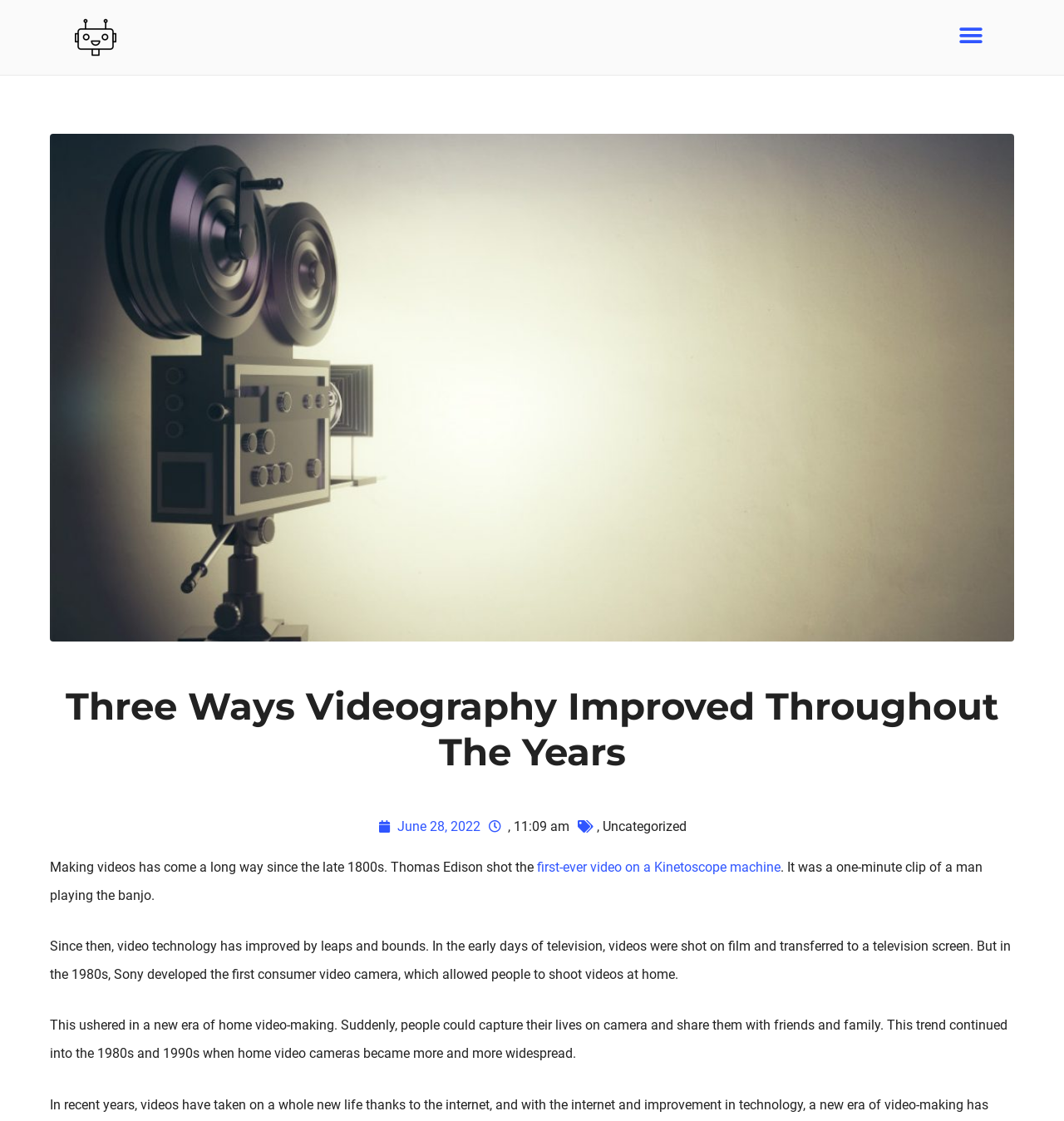Generate a comprehensive description of the contents of the webpage.

The webpage is about the evolution of videography throughout the years. At the top left corner, there is a logo of "Top Android Gadget". On the top right corner, there is a menu toggle button. Below the logo, there is a large image of a video camera, taking up most of the top half of the page. 

Above the image, there is a heading that reads "Three Ways Videography Improved Throughout The Years". Below the image, there is a section with a date "June 28, 2022" and a time "11:09 am", followed by a category "Uncategorized". 

The main content of the page is a series of paragraphs that describe the history of videography. The first paragraph starts with the sentence "Making videos has come a long way since the late 1800s. Thomas Edison shot the first-ever video on a Kinetoscope machine." There is a link to more information about the first-ever video within the paragraph. The paragraph continues to describe the early days of television and the development of consumer video cameras in the 1980s. 

The following paragraphs continue to describe the evolution of home video-making, with the widespread use of home video cameras in the 1980s and 1990s. There are no other images on the page besides the logo and the video camera image.